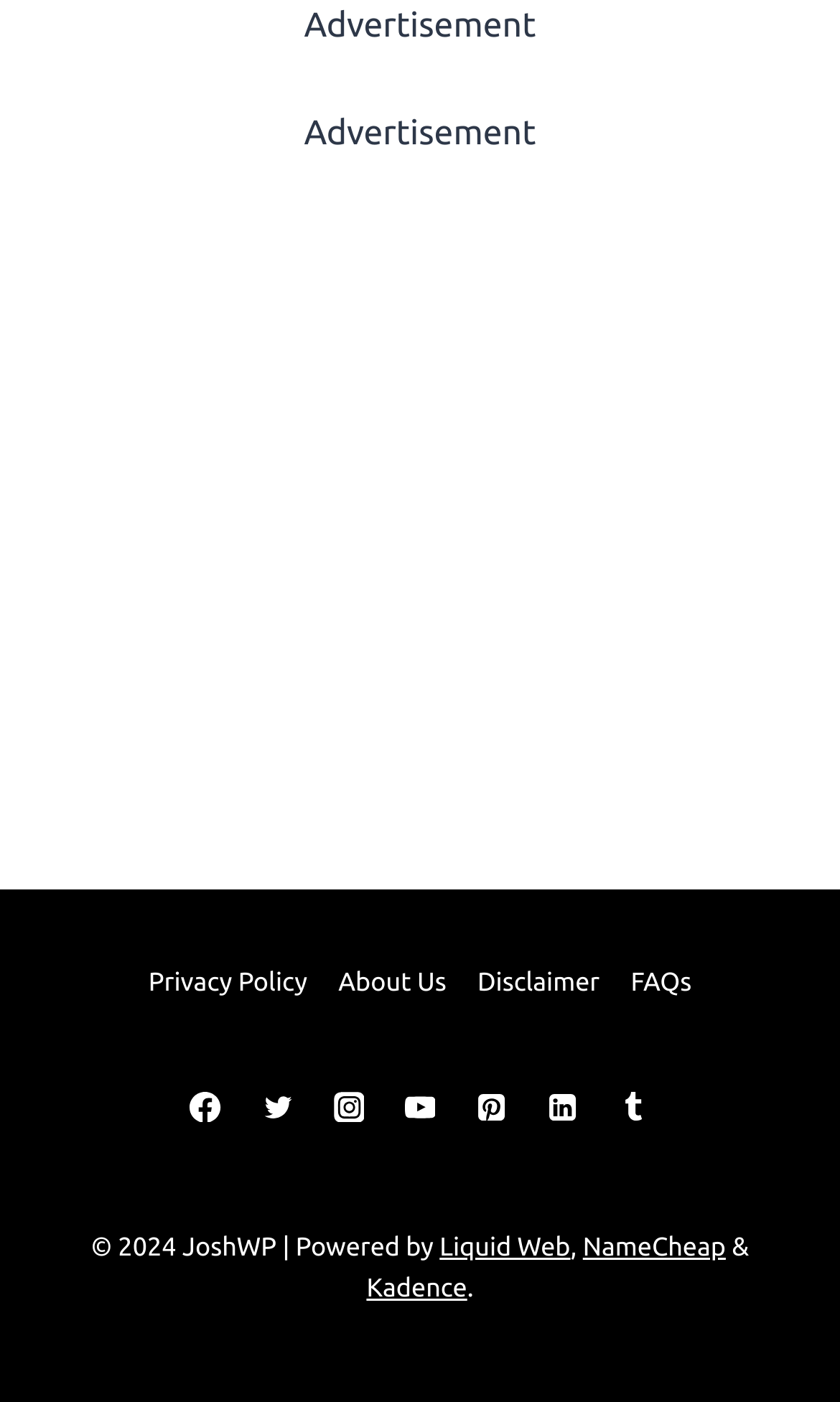Determine the bounding box of the UI component based on this description: "parent_node: Advertisement". The bounding box coordinates should be four float values between 0 and 1, i.e., [left, top, right, bottom].

[0.062, 0.039, 0.938, 0.04]